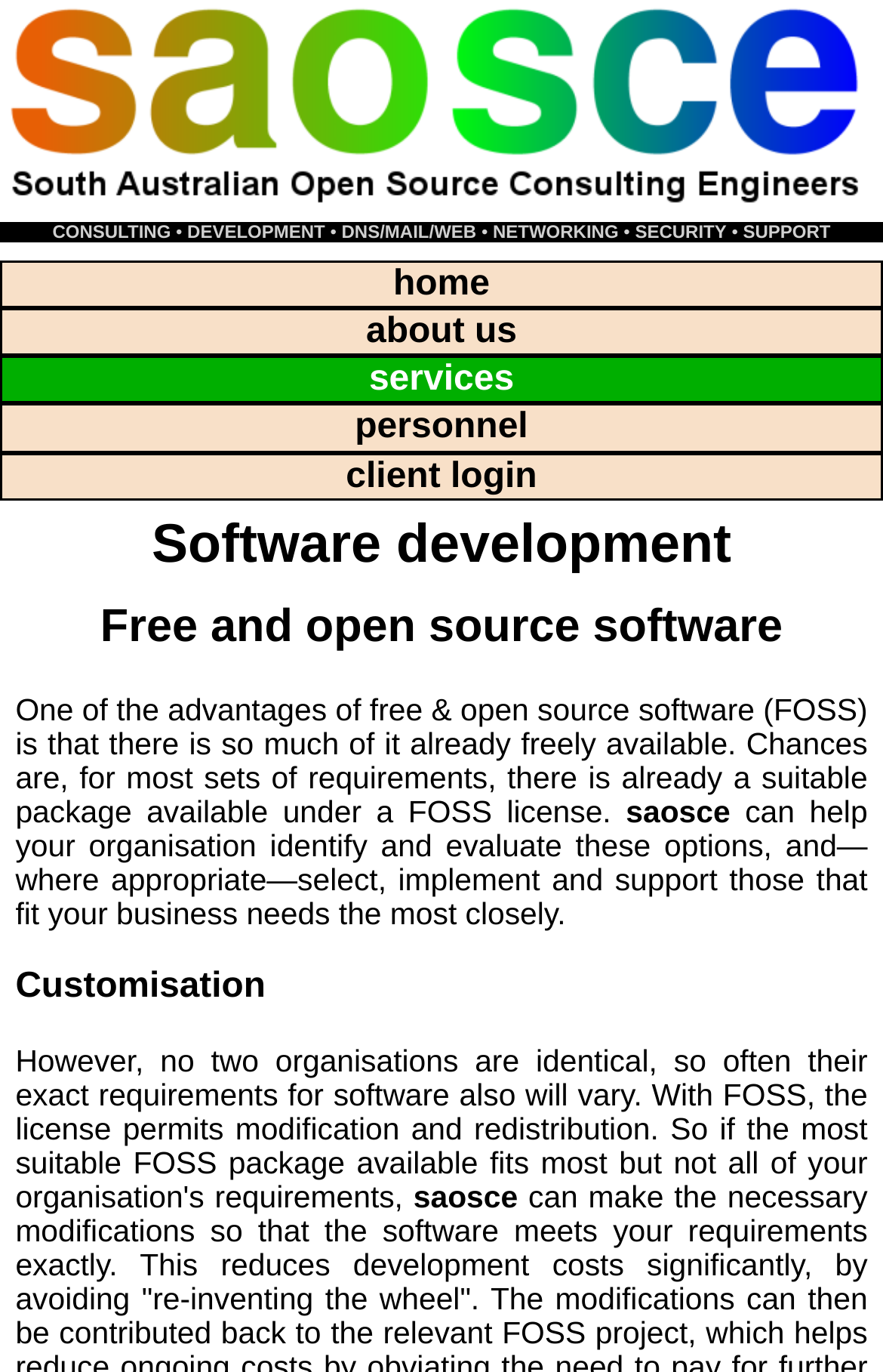Examine the image and give a thorough answer to the following question:
What is the company name?

The company name is Saosce, which is mentioned in the logo image at the top of the webpage and also in the text 'saosce can help your organisation...'.